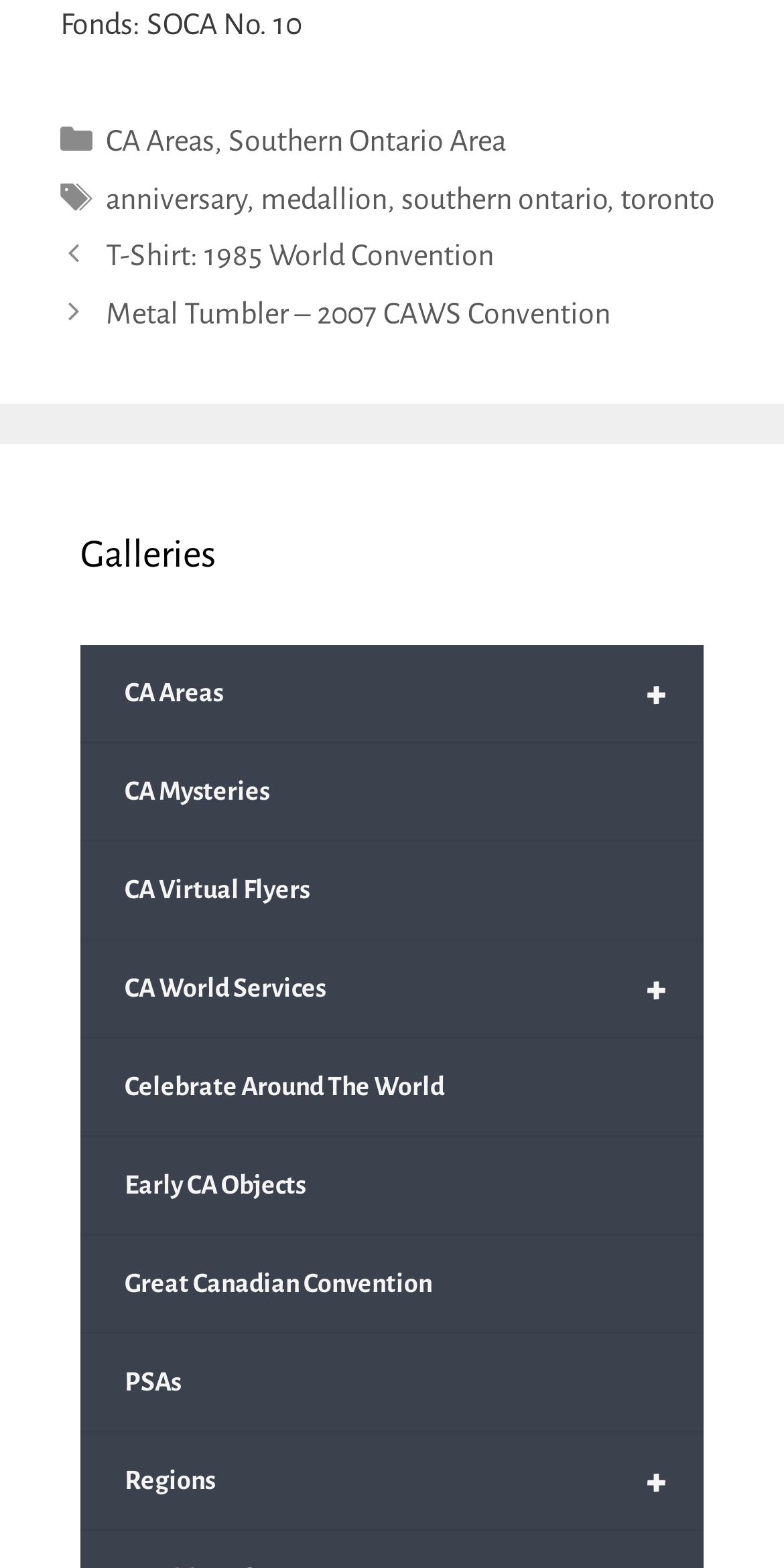Determine the bounding box coordinates of the element's region needed to click to follow the instruction: "Check out CA Mysteries". Provide these coordinates as four float numbers between 0 and 1, formatted as [left, top, right, bottom].

[0.103, 0.474, 0.897, 0.537]